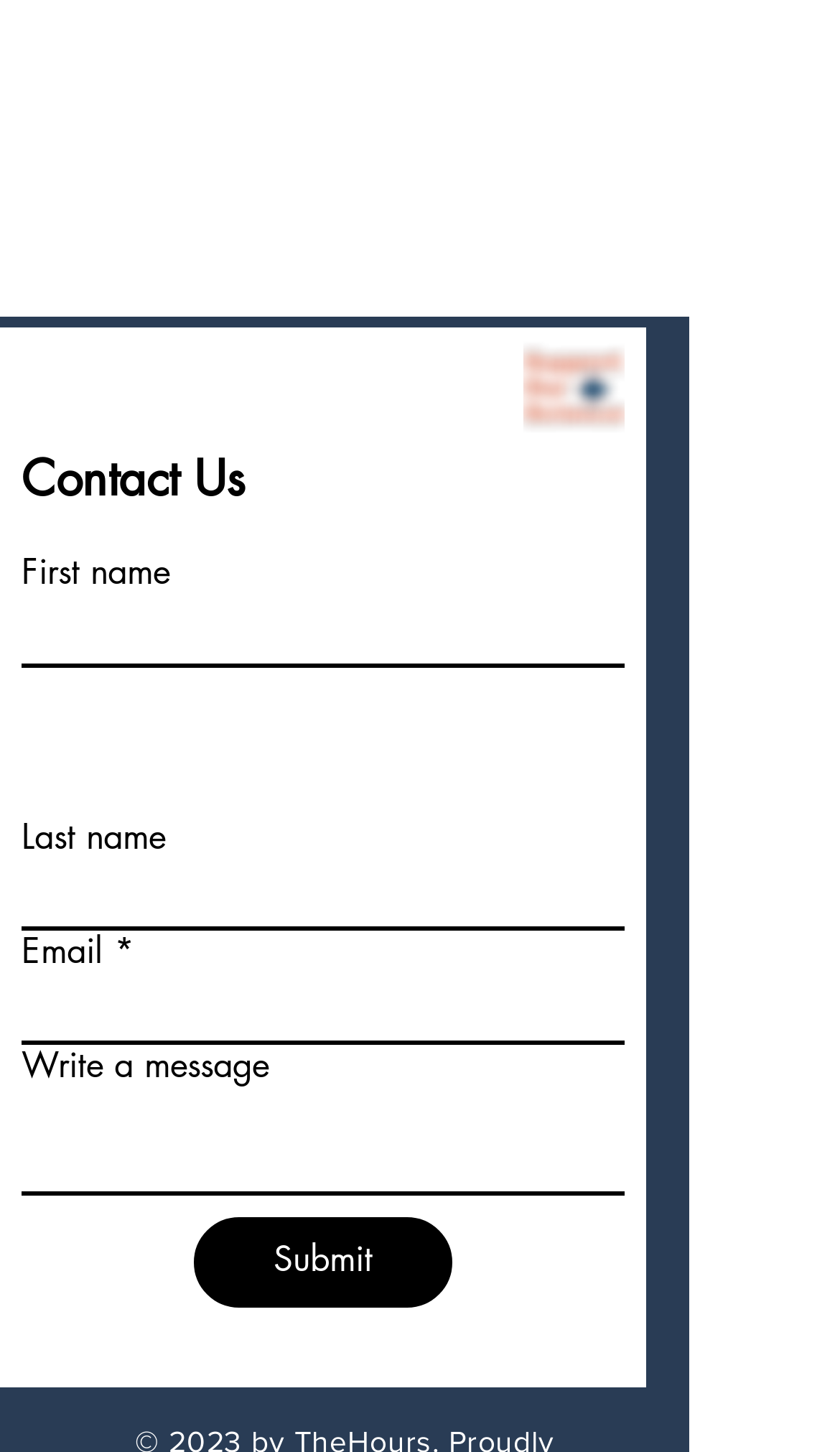How many social media links are available?
Relying on the image, give a concise answer in one word or a brief phrase.

3